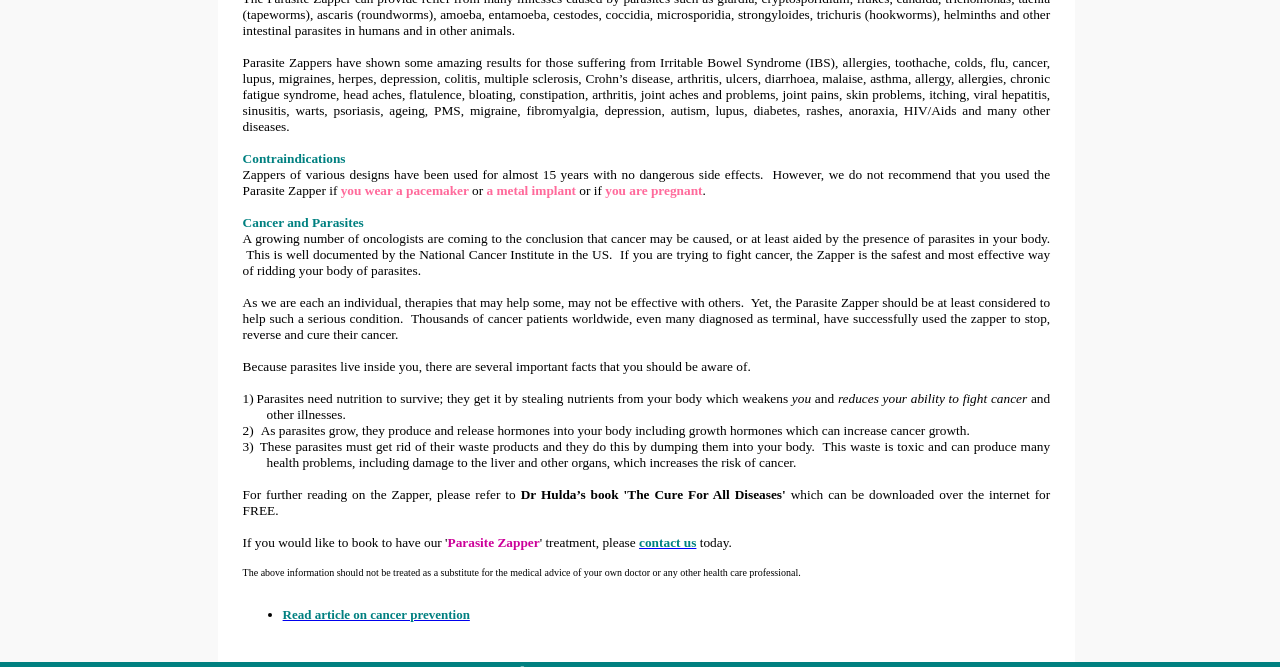Identify the bounding box for the element characterized by the following description: "Home".

None